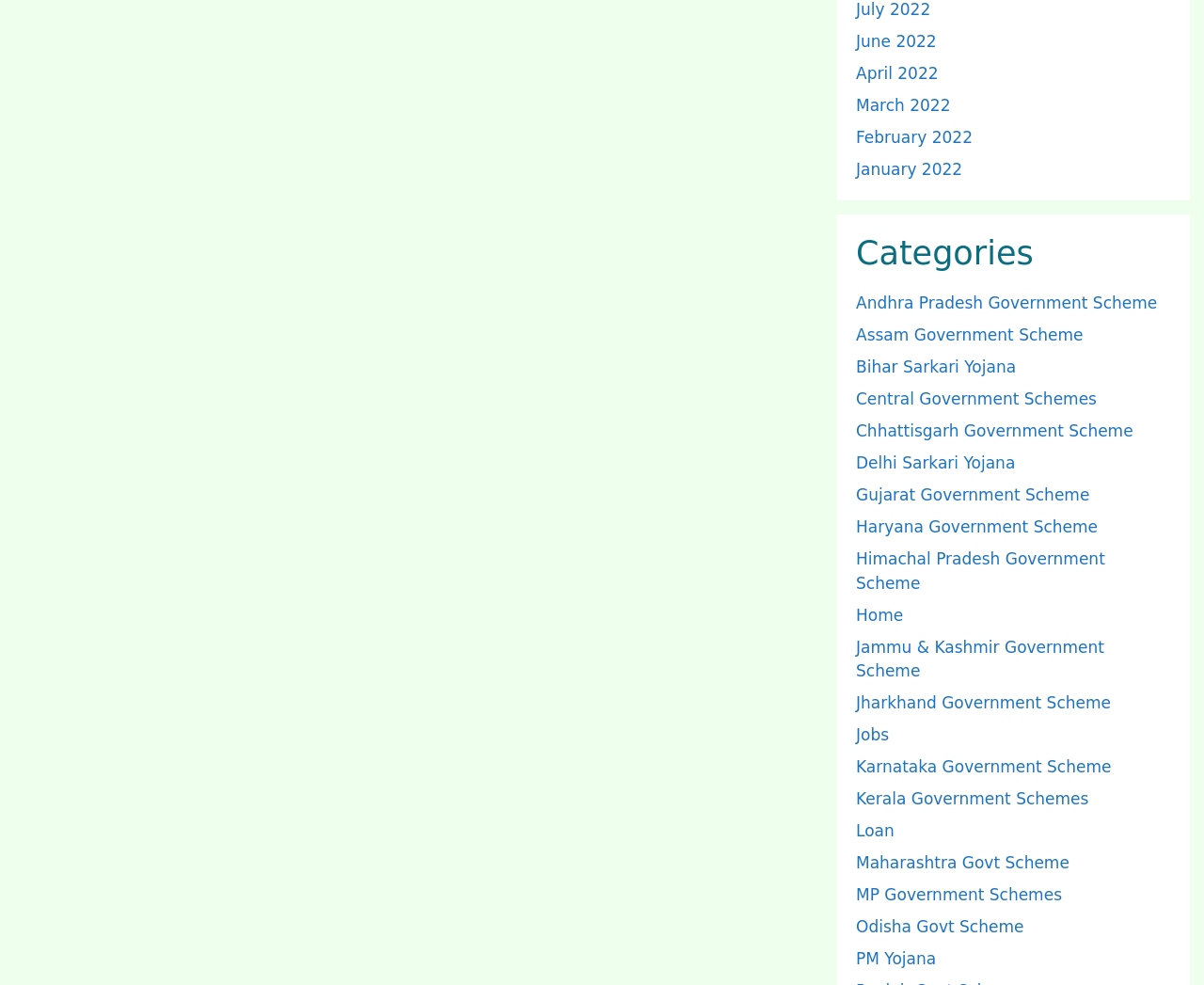Please specify the bounding box coordinates of the clickable region to carry out the following instruction: "Reply to the post". The coordinates should be four float numbers between 0 and 1, in the format [left, top, right, bottom].

None